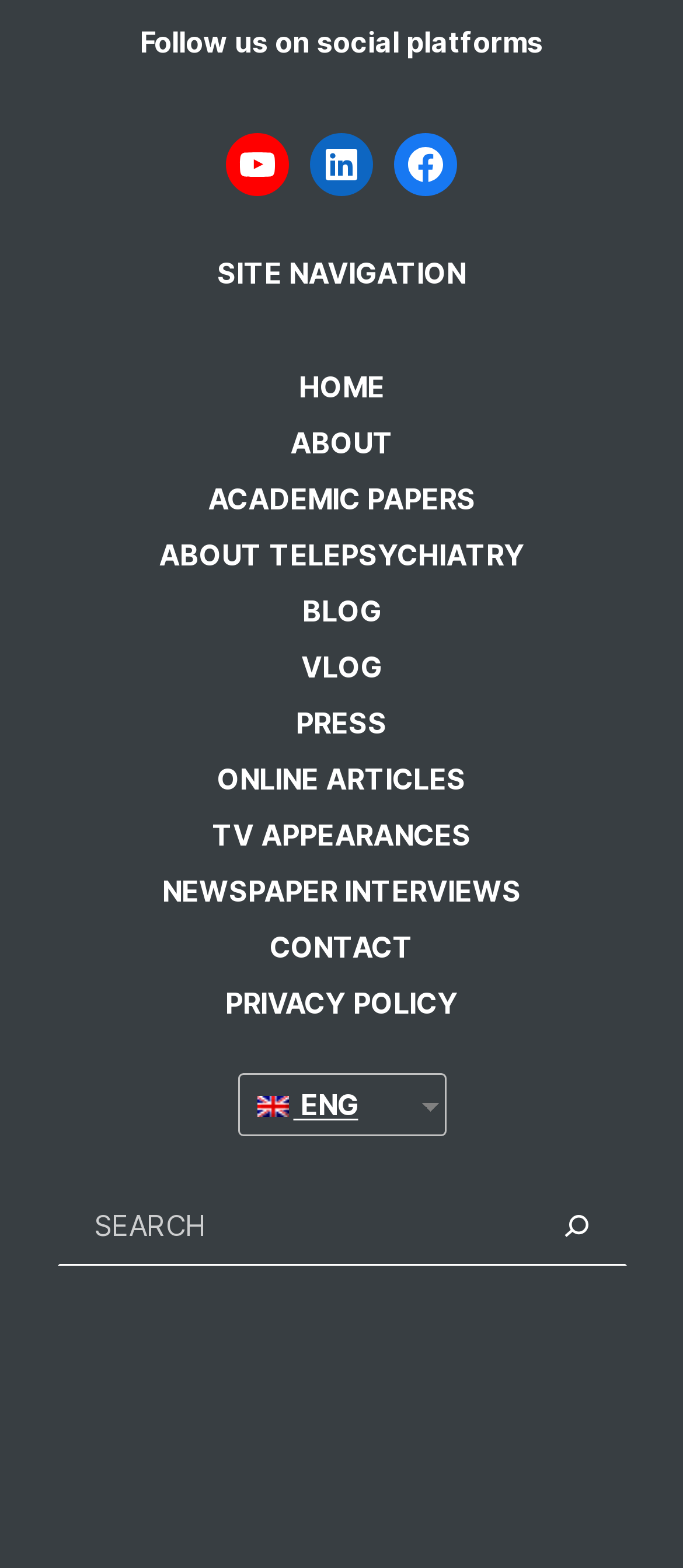Provide the bounding box for the UI element matching this description: "Privacy Policy".

None